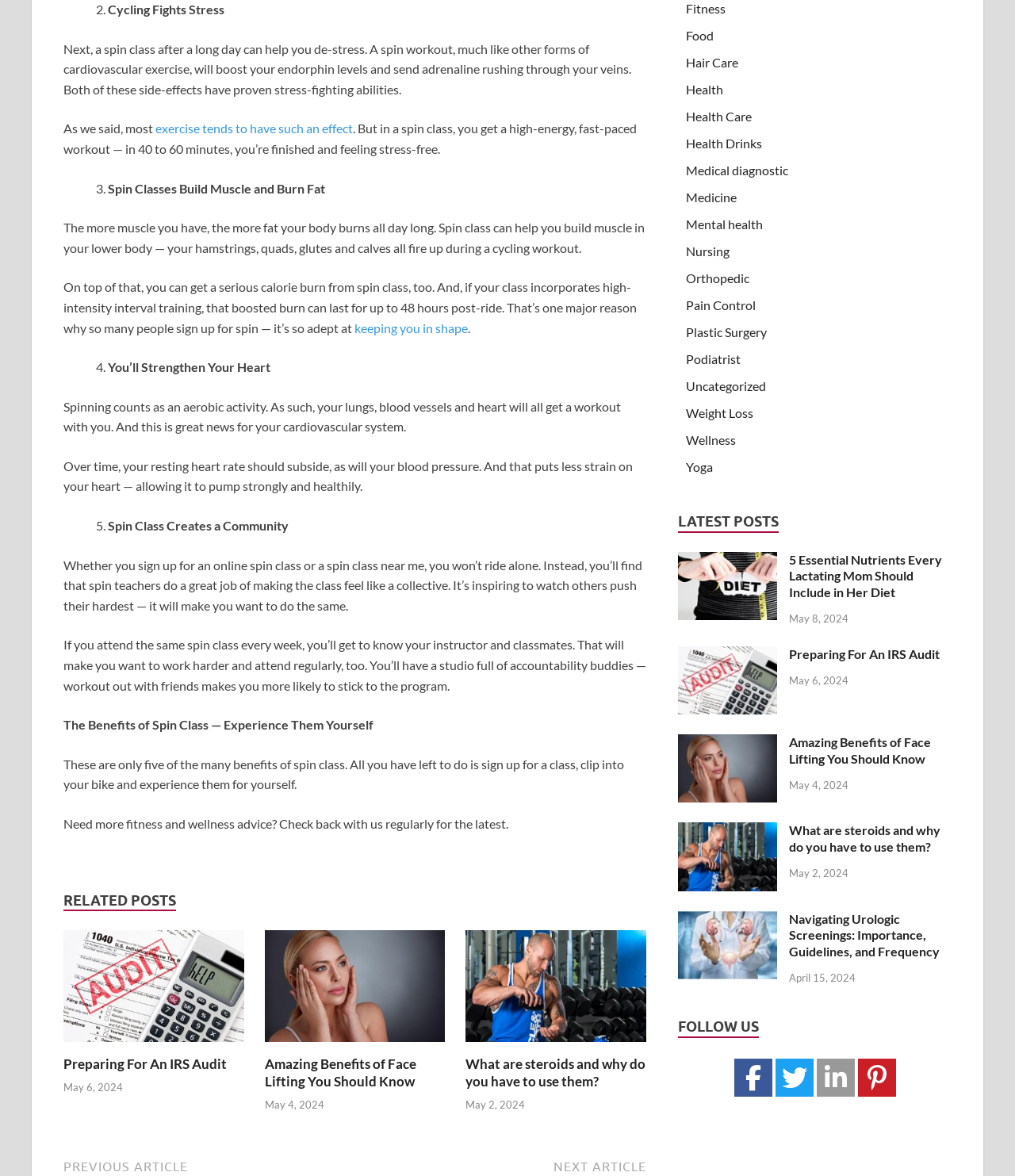Give a concise answer of one word or phrase to the question: 
What is the purpose of a spin class?

To reduce stress